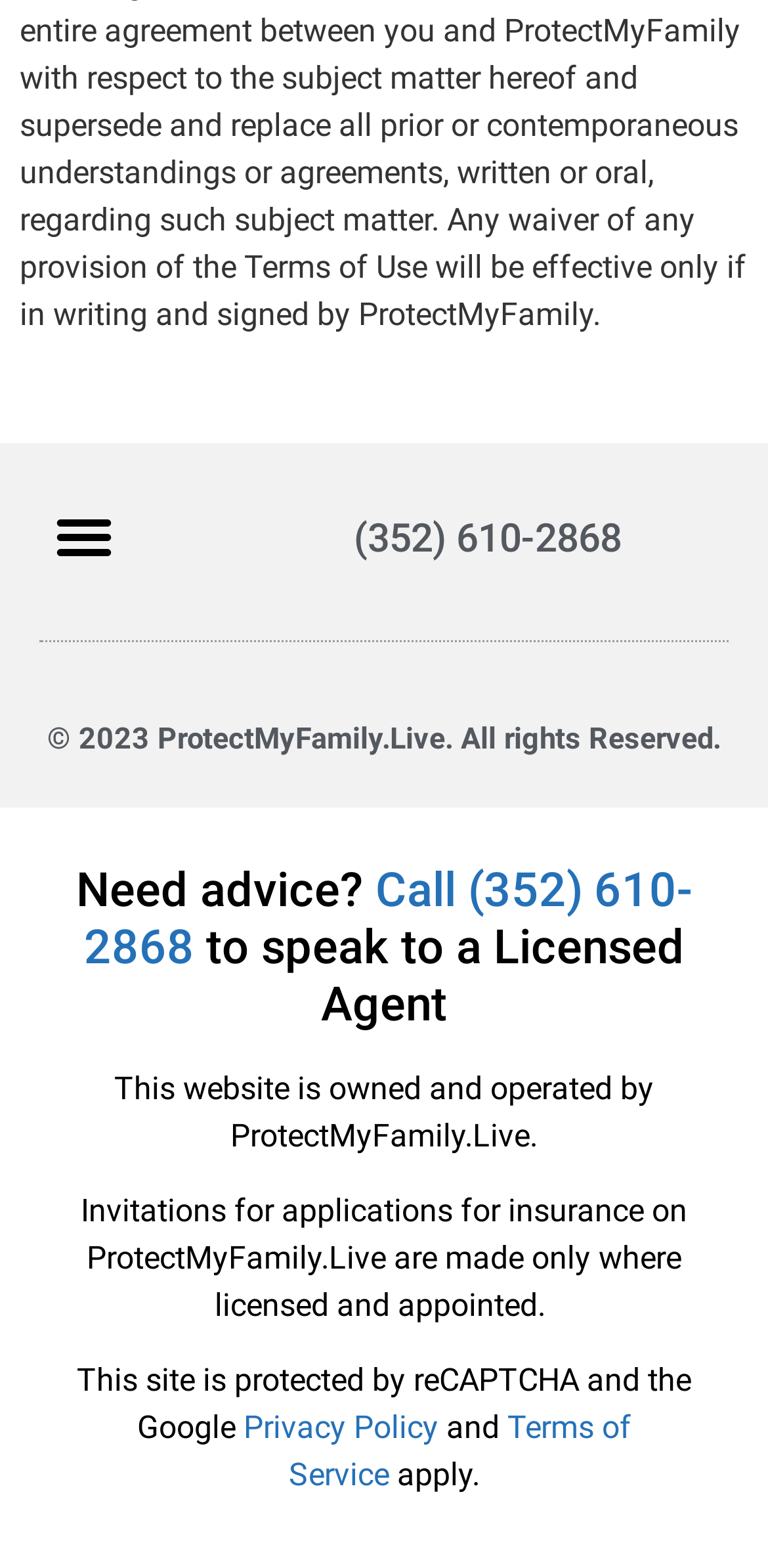Analyze the image and deliver a detailed answer to the question: What is the phone number to speak to a Licensed Agent?

The phone number can be found in the heading 'Need advice? Call (352) 610-2868 to speak to a Licensed Agent' and also in the link 'Call (352) 610-2868'.